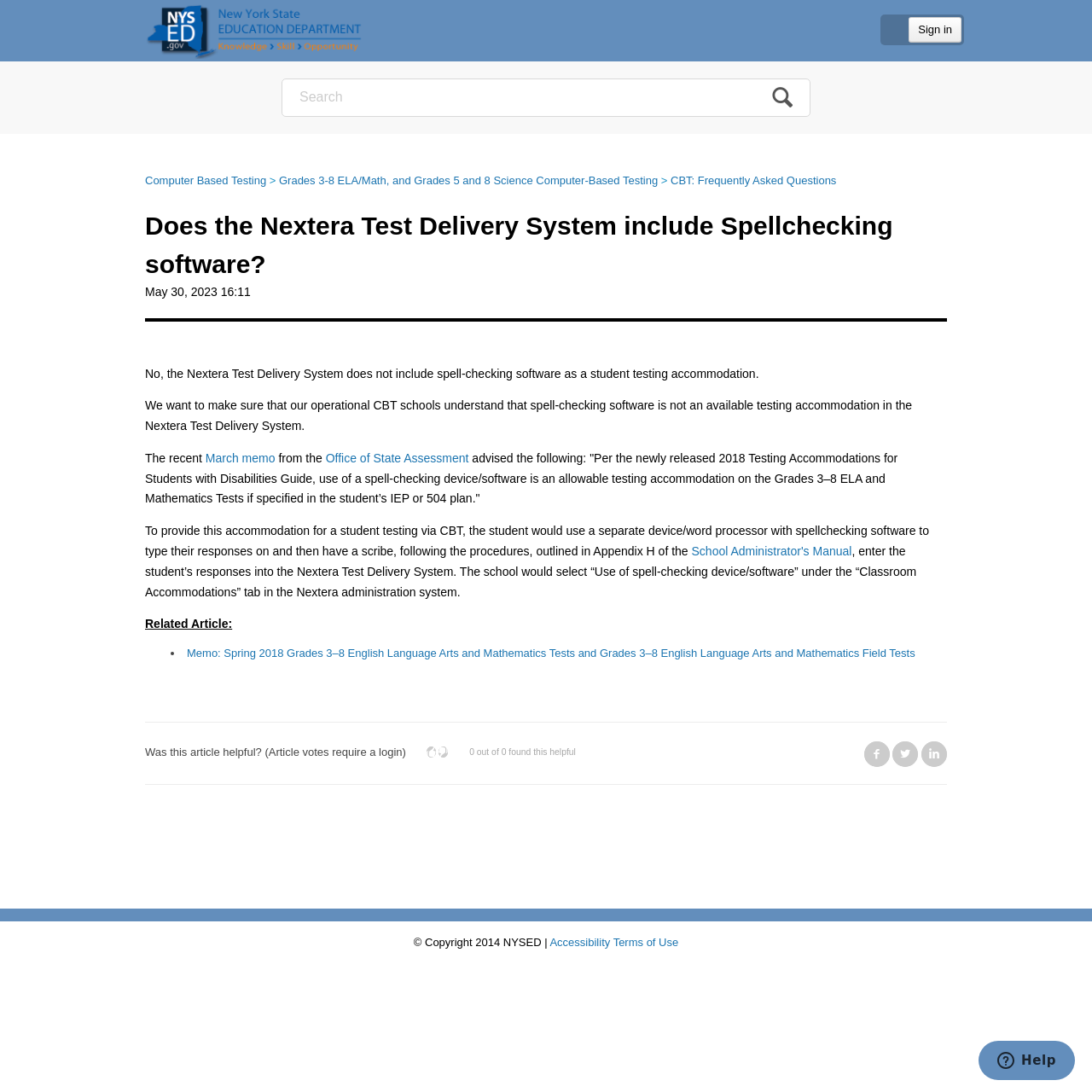What is the topic of the article?
Give a detailed and exhaustive answer to the question.

The topic of the article can be determined by reading the heading 'Does the Nextera Test Delivery System include Spellchecking software?' and the content of the article, which discusses the availability of spell-checking software as a testing accommodation in the Nextera Test Delivery System.